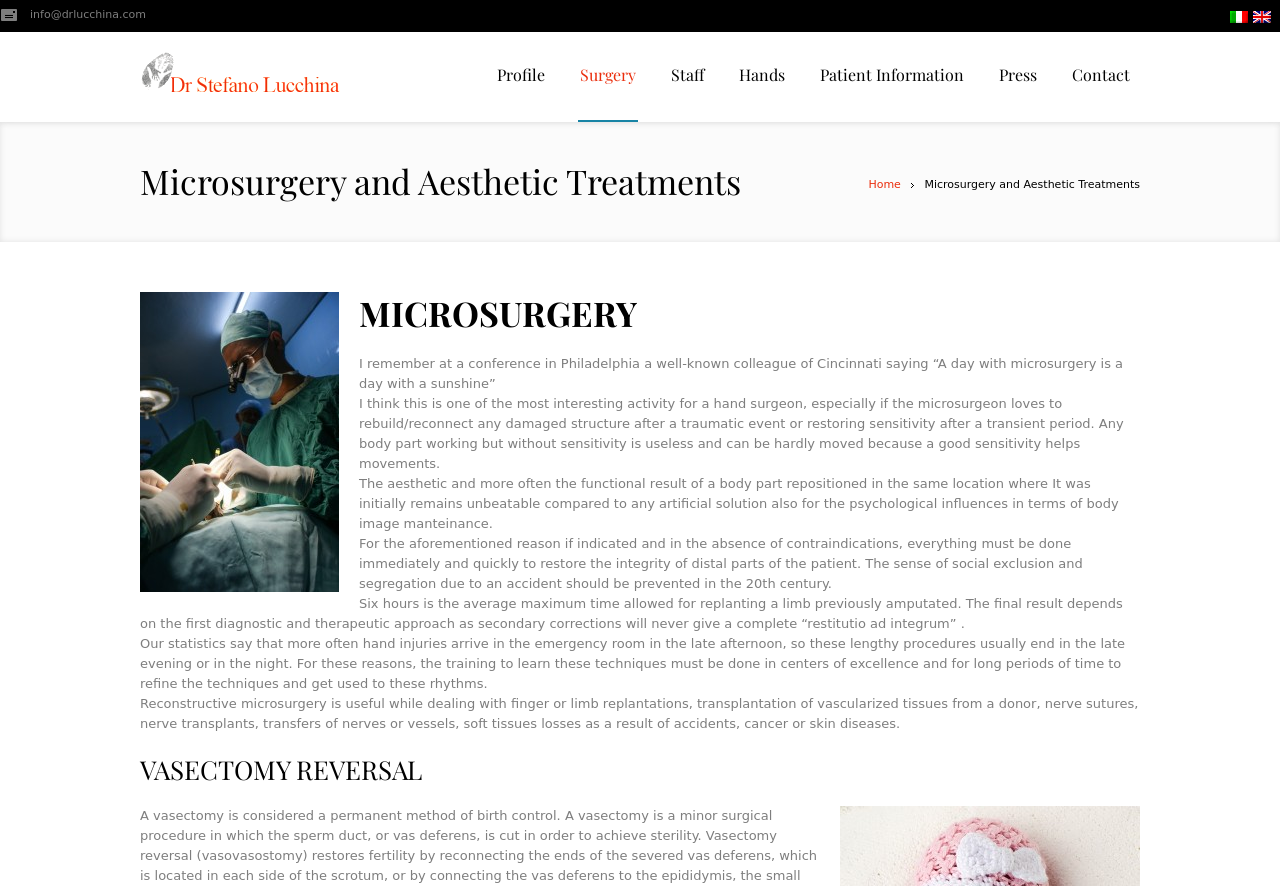Generate a comprehensive description of the webpage content.

This webpage is about Dr. Stefano Lucchina, a hand surgeon, and his microsurgery and aesthetic treatments. At the top left corner, there is a link to the doctor's email address, and at the top right corner, there are two language options, Italian and English, each represented by a flag icon. 

Below the language options, there is a header section with the doctor's name and a logo. The header section is followed by a navigation menu with links to different sections of the website, including Profile, Surgery, Staff, Hands, Patient Information, Press, and Contact.

The main content of the webpage is divided into two sections. The first section has a heading "Microsurgery and Aesthetic Treatments" and features a large image of a surgery room. Below the image, there are five paragraphs of text that discuss the importance of microsurgery, its applications, and the benefits of immediate treatment.

The second section has a heading "VASECTOMY REVERSAL" but does not contain any additional information or content. Overall, the webpage has a simple and clean design, with a focus on providing information about Dr. Lucchina's microsurgery and aesthetic treatments.